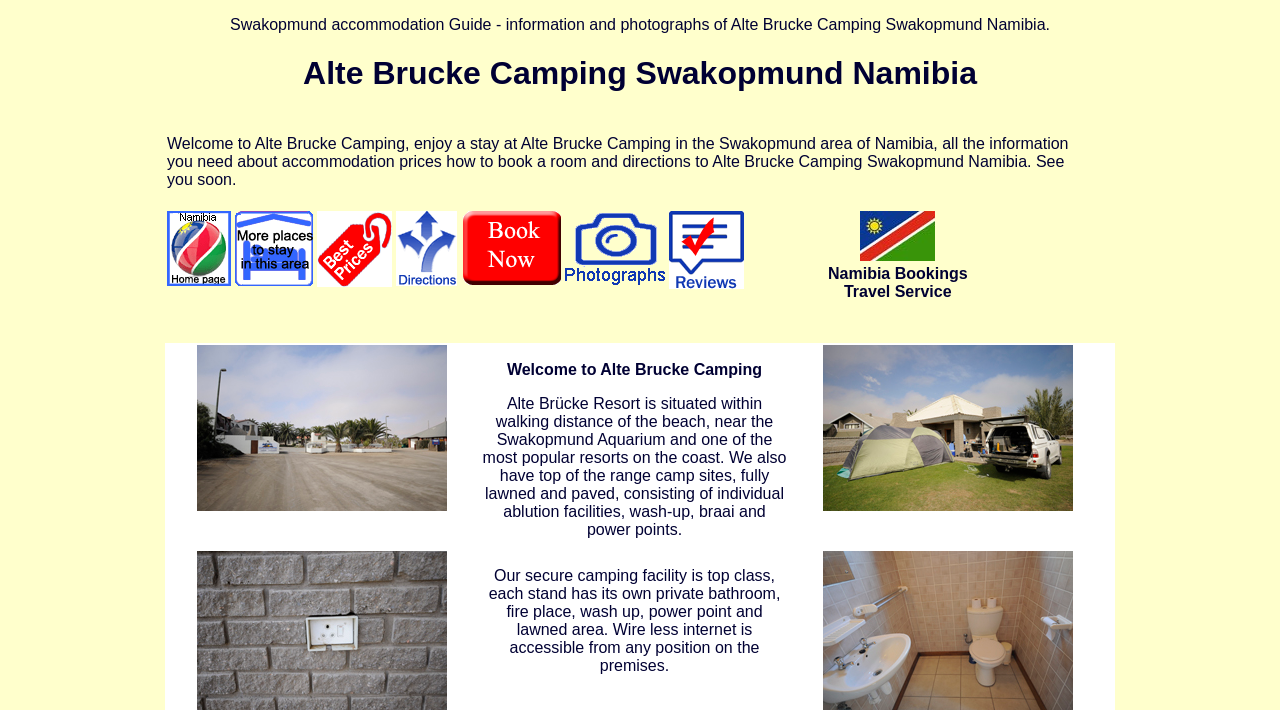Illustrate the webpage thoroughly, mentioning all important details.

The webpage is about Alte Brucke Camping in Swakopmund, Namibia, providing information and resources for travelers. At the top, there is a heading that reads "Alte Brucke Camping Swakopmund Namibia" and a brief introduction to the camping site. Below this, there is a paragraph of text that welcomes visitors and provides an overview of the information available on the page, including accommodation prices, booking details, and directions.

To the right of the introduction, there are several links with accompanying images, including "Hotels in Swakopmund", "Alte Brucke Camping prices", "directions to Alte Brucke Camping", "make a booking at Alte Brucke Camping", "photos of Alte Brucke Camping", and "reviews of Alte Brucke Camping". These links are arranged in a horizontal row, with the images serving as icons to accompany each link.

Further down the page, there is a section with a flag of Namibia and some text that reads "Namibia Bookings" and "Travel Service". Below this, there are two large images, one on the left and one on the right, both labeled "places to stay in Swakopmund".

The main content of the page is divided into three sections. The first section describes the location of Alte Brücke Resort, its proximity to the beach and the Swakopmund Aquarium, and its amenities. The second section provides more details about the camping facilities, including individual ablution facilities, wash-up, braai, and power points. The third section describes the secure camping facility, including private bathrooms, fireplaces, wash-up, power points, and lawned areas, as well as wireless internet access throughout the premises.